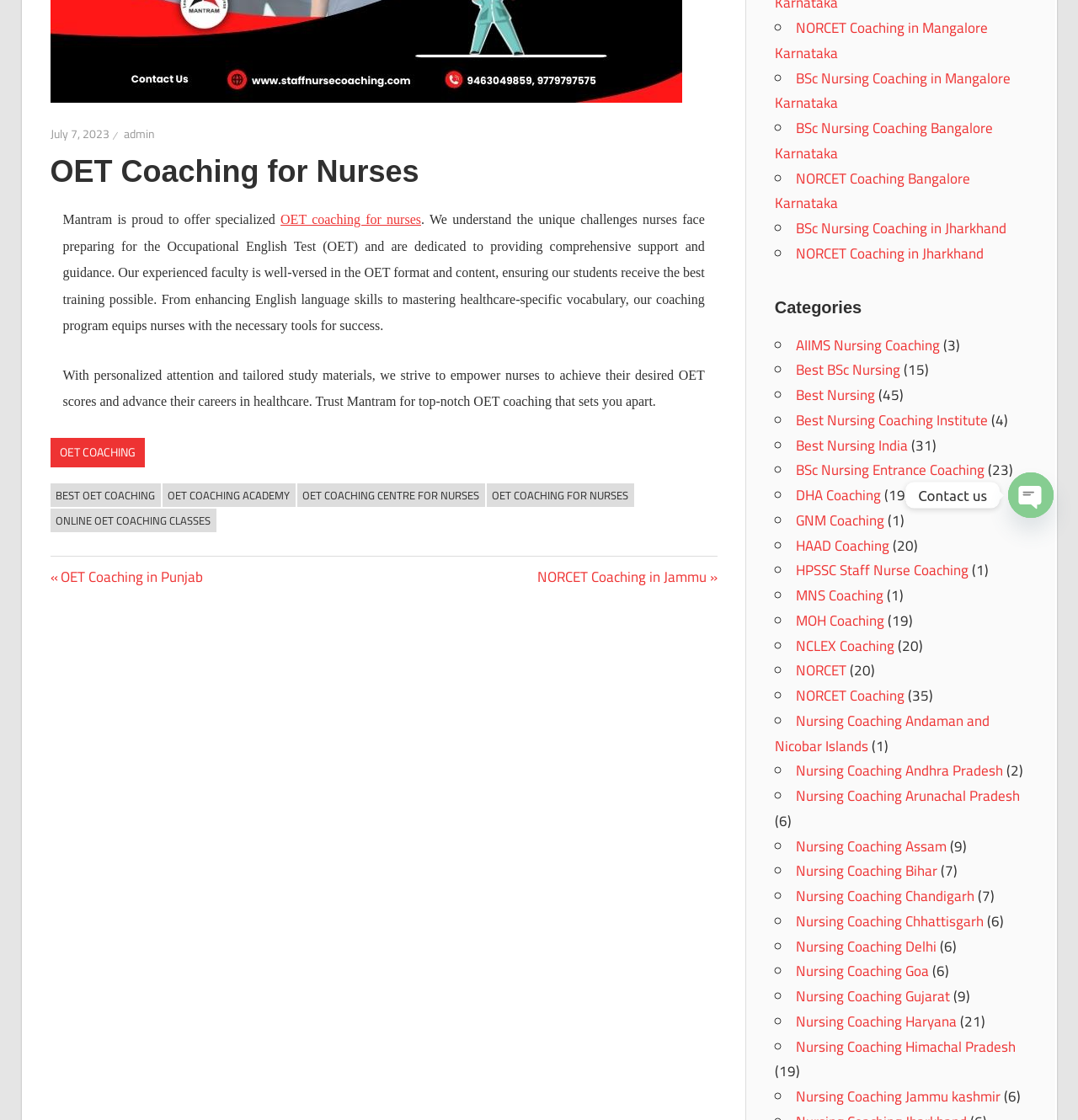Show the bounding box coordinates for the HTML element described as: "OET coaching for nurses".

[0.26, 0.19, 0.391, 0.202]